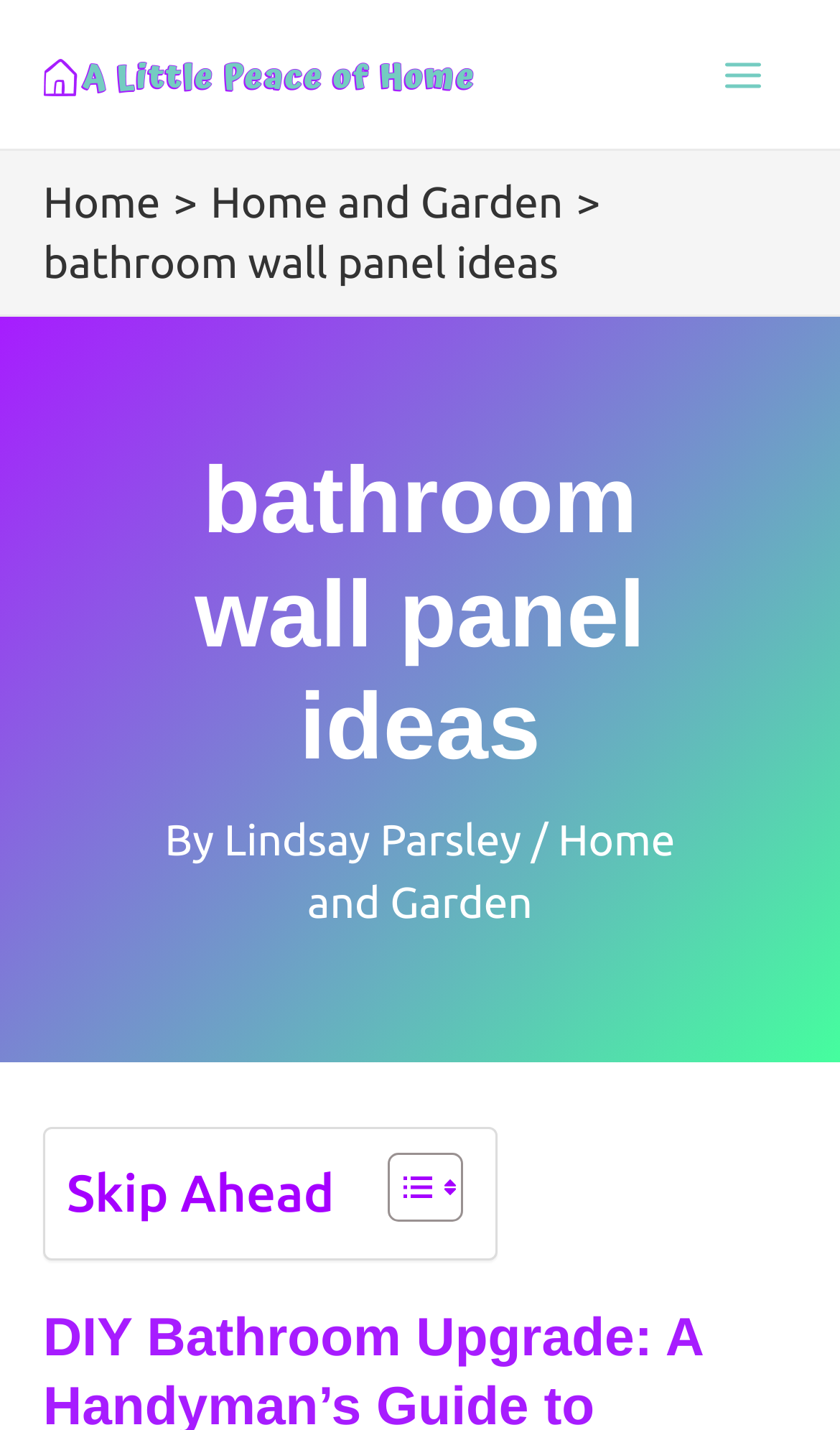Look at the image and write a detailed answer to the question: 
What is the logo of this website?

I found the logo of this website by looking at the image at the top of the page which is labeled as 'a little peace of home logo'.